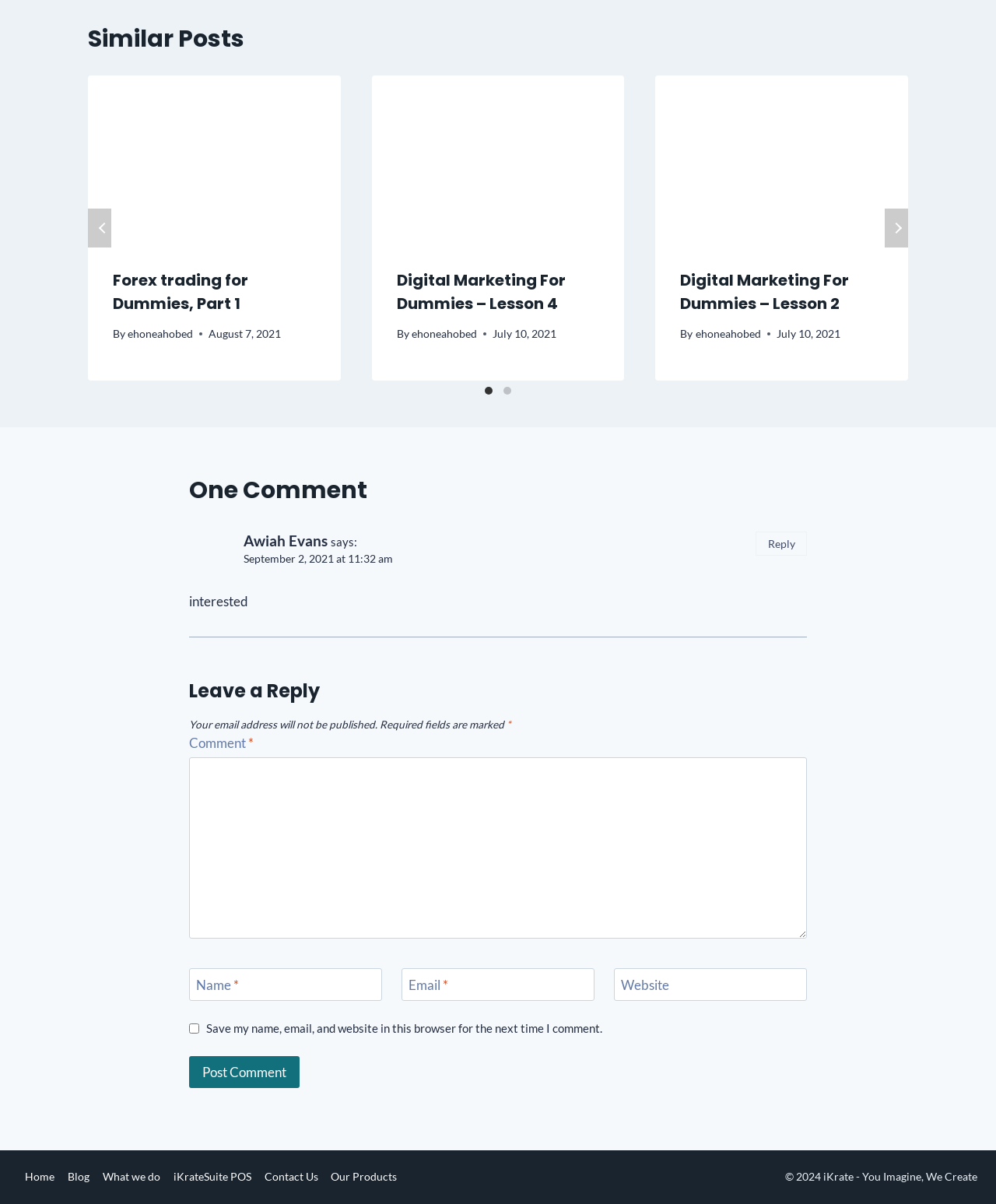What is the title of the first similar post?
From the screenshot, supply a one-word or short-phrase answer.

Forex trading for Dummies, Part 1